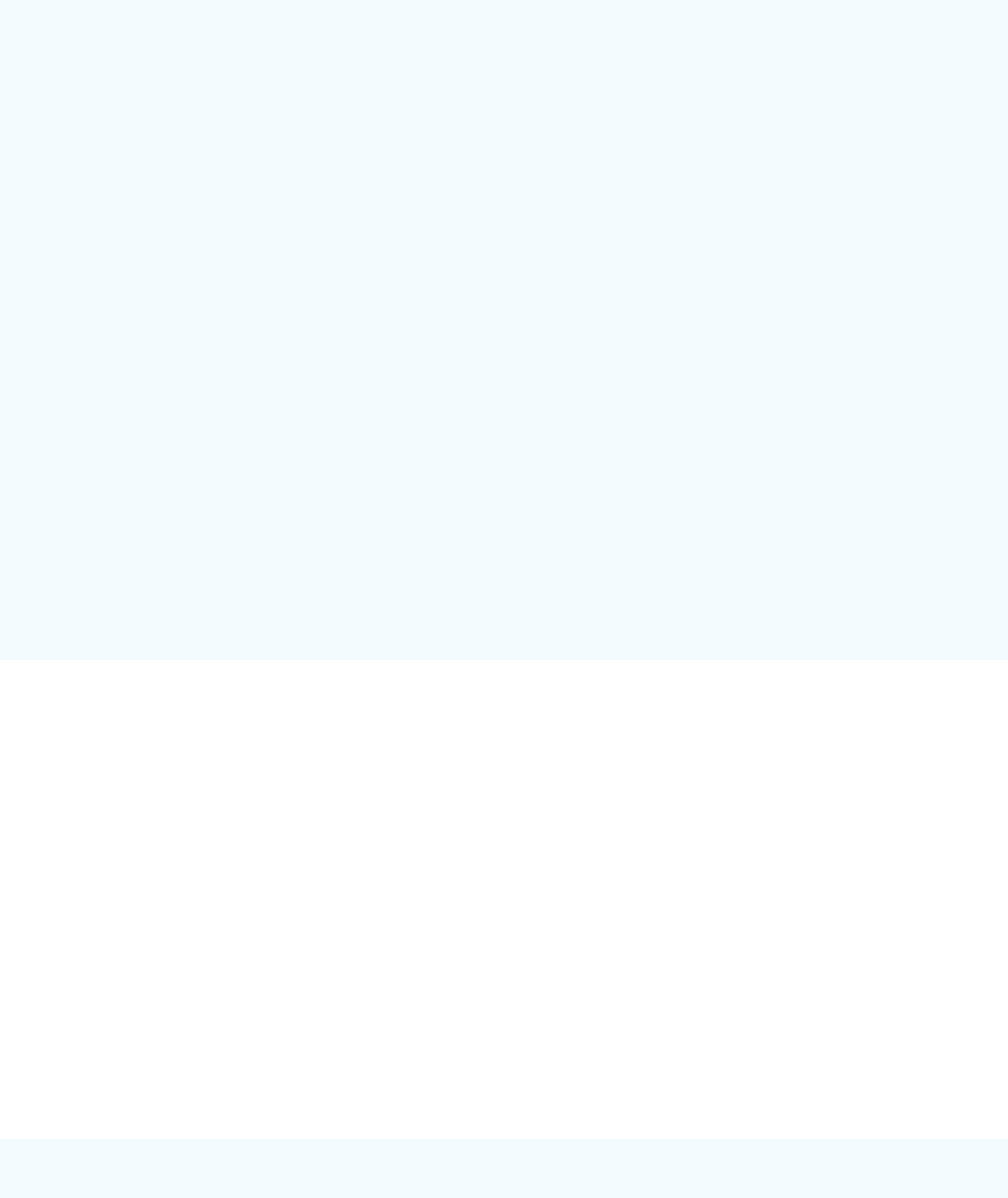Find the bounding box coordinates of the element's region that should be clicked in order to follow the given instruction: "Learn about the functions of 'Oxymatrine'". The coordinates should consist of four float numbers between 0 and 1, i.e., [left, top, right, bottom].

[0.586, 0.657, 0.785, 0.668]